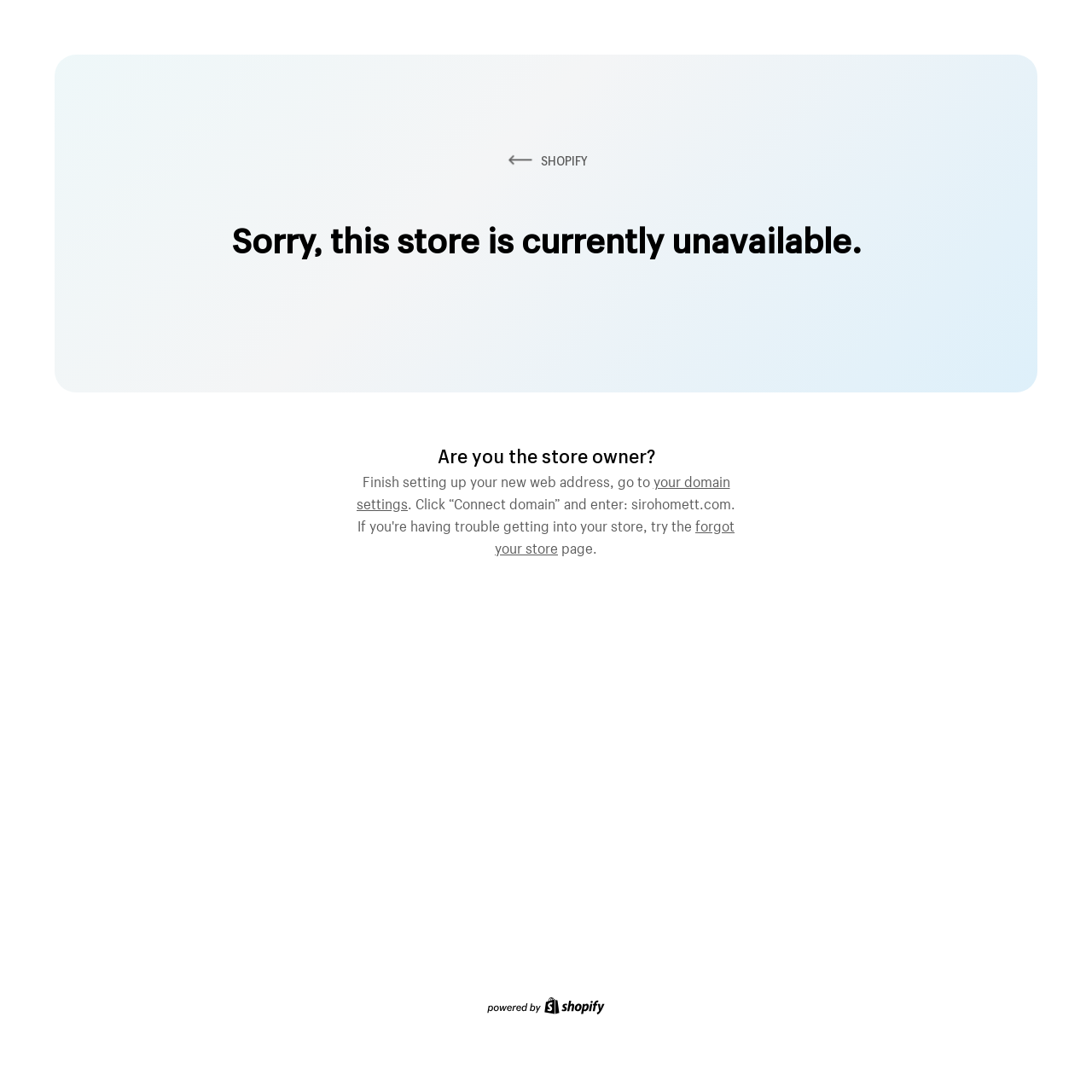Please identify and generate the text content of the webpage's main heading.

Sorry, this store is currently unavailable.